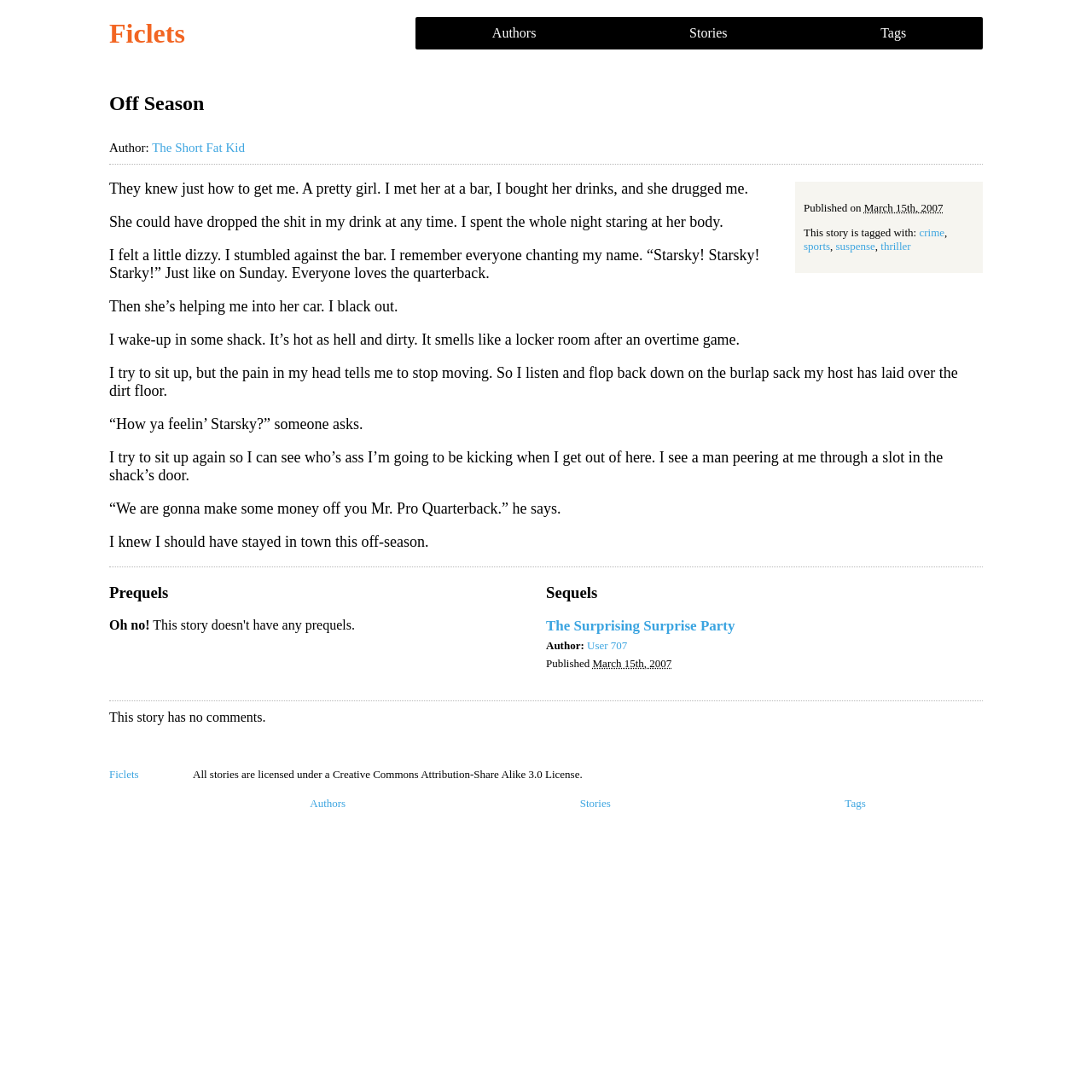Please provide a one-word or short phrase answer to the question:
Who is the author of this story?

The Short Fat Kid